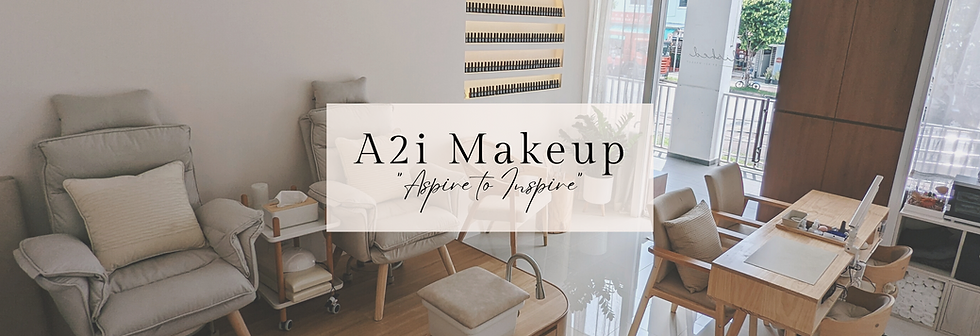What is the color of the seating in the studio?
Please use the visual content to give a single word or phrase answer.

Light-colored